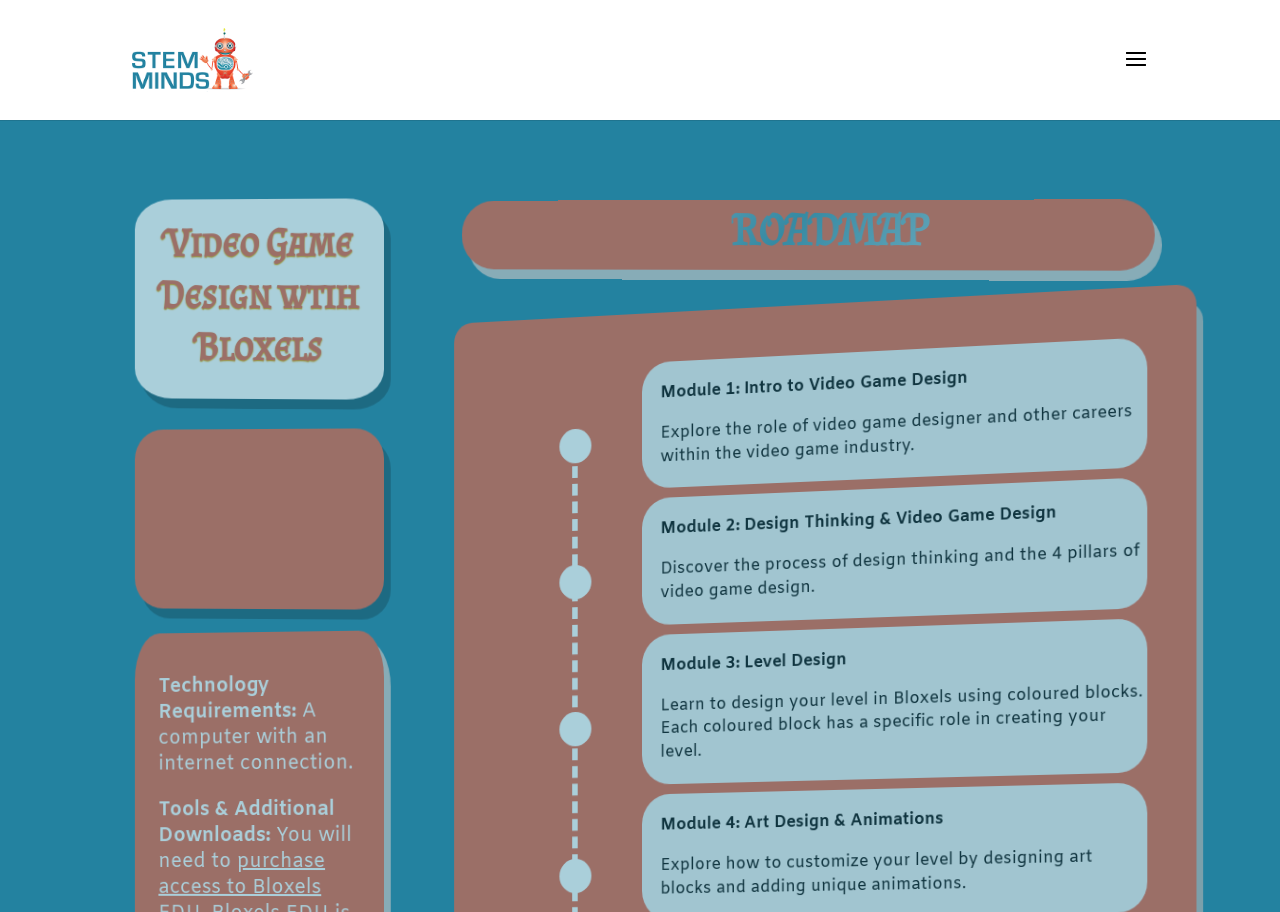Describe all visible elements and their arrangement on the webpage.

The webpage is about a roadmap for video game design with Bloxels, specifically focused on STEM education. At the top left, there is a link and an image, both labeled "STEM MINDS". Below this, there is a heading that repeats the title "Video Game Design with Bloxels" three times. 

To the right of the heading, there is an iframe containing a YouTube video player. Below the video player, there are several sections of text. The first section is labeled "Technology" and lists a requirement for a computer with an internet connection. The next section is labeled "Tools & Additional Downloads" and mentions the need for additional resources.

On the right side of the page, there is a heading labeled "ROADMAP". Below this, there are four modules listed, each with a title and a brief description. The modules are: "Module 1: Intro to Video Game Design", "Module 2: Design Thinking & Video Game Design", "Module 3: Level Design", and "Module 4: Art Design & Animations". Each module has a brief summary of what will be covered.